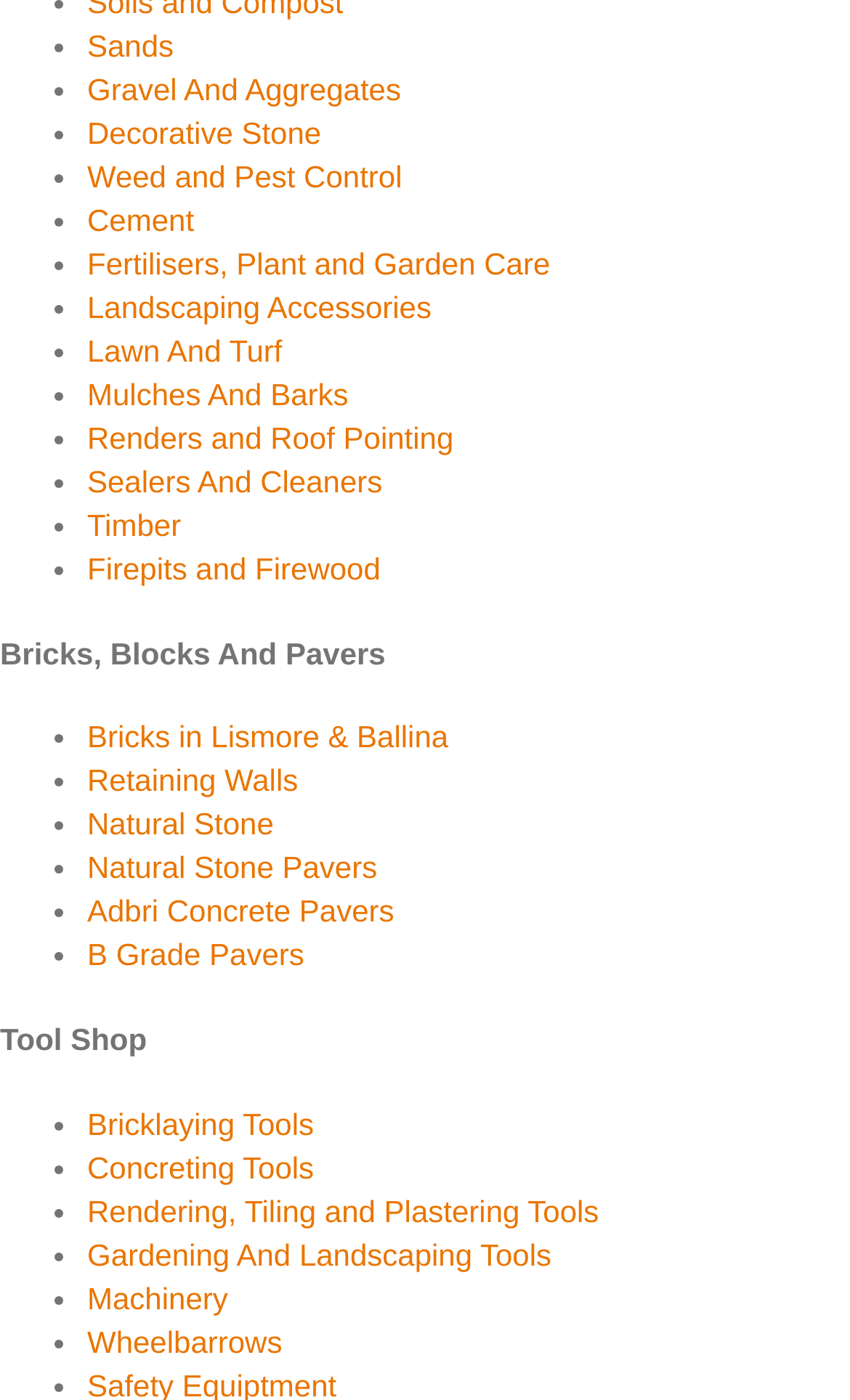Please specify the bounding box coordinates of the clickable section necessary to execute the following command: "read about 'F5'".

None